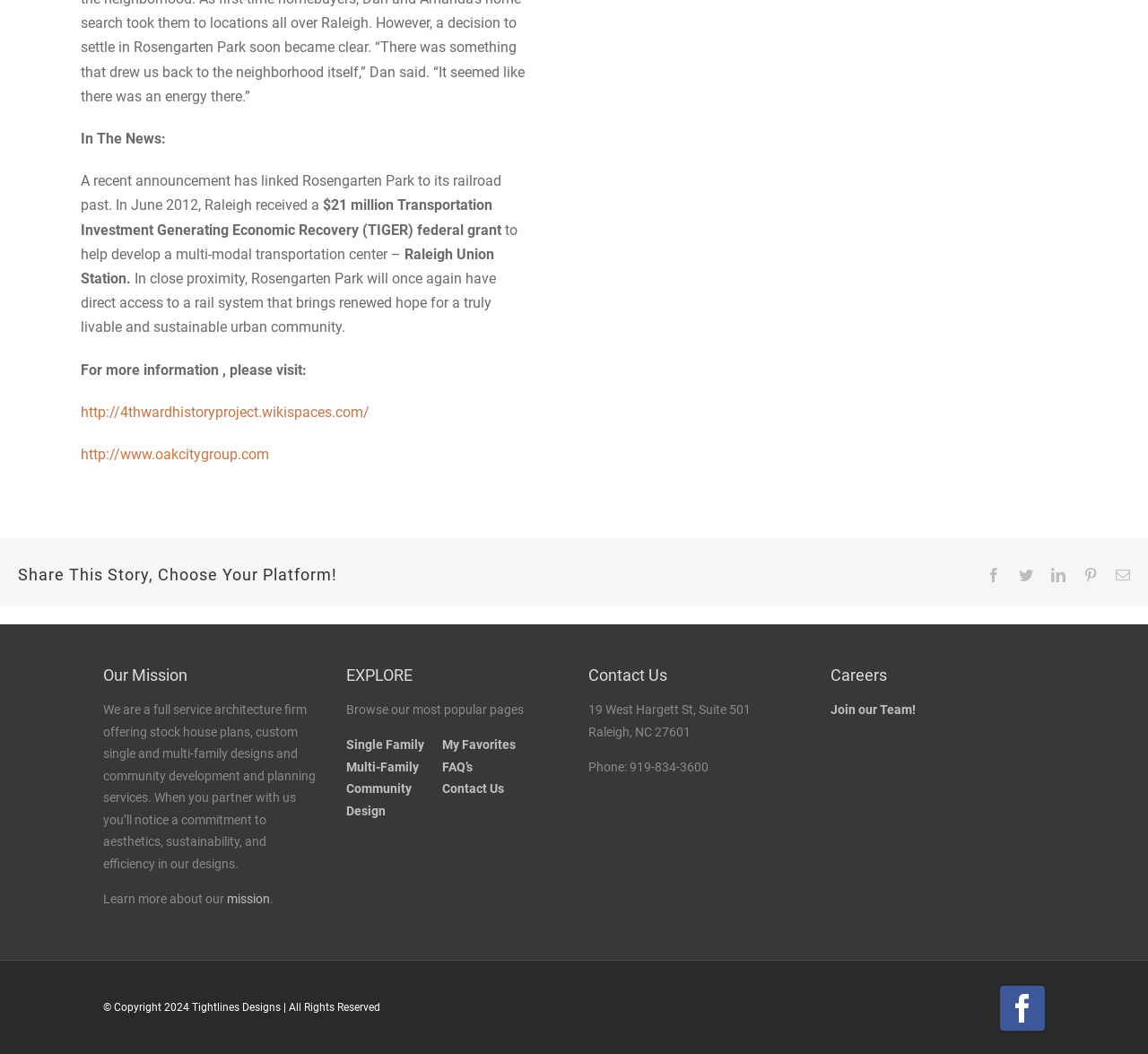Using the webpage screenshot, find the UI element described by Community Design. Provide the bounding box coordinates in the format (top-left x, top-left y, bottom-right x, bottom-right y), ensuring all values are floating point numbers between 0 and 1.

[0.301, 0.741, 0.358, 0.777]